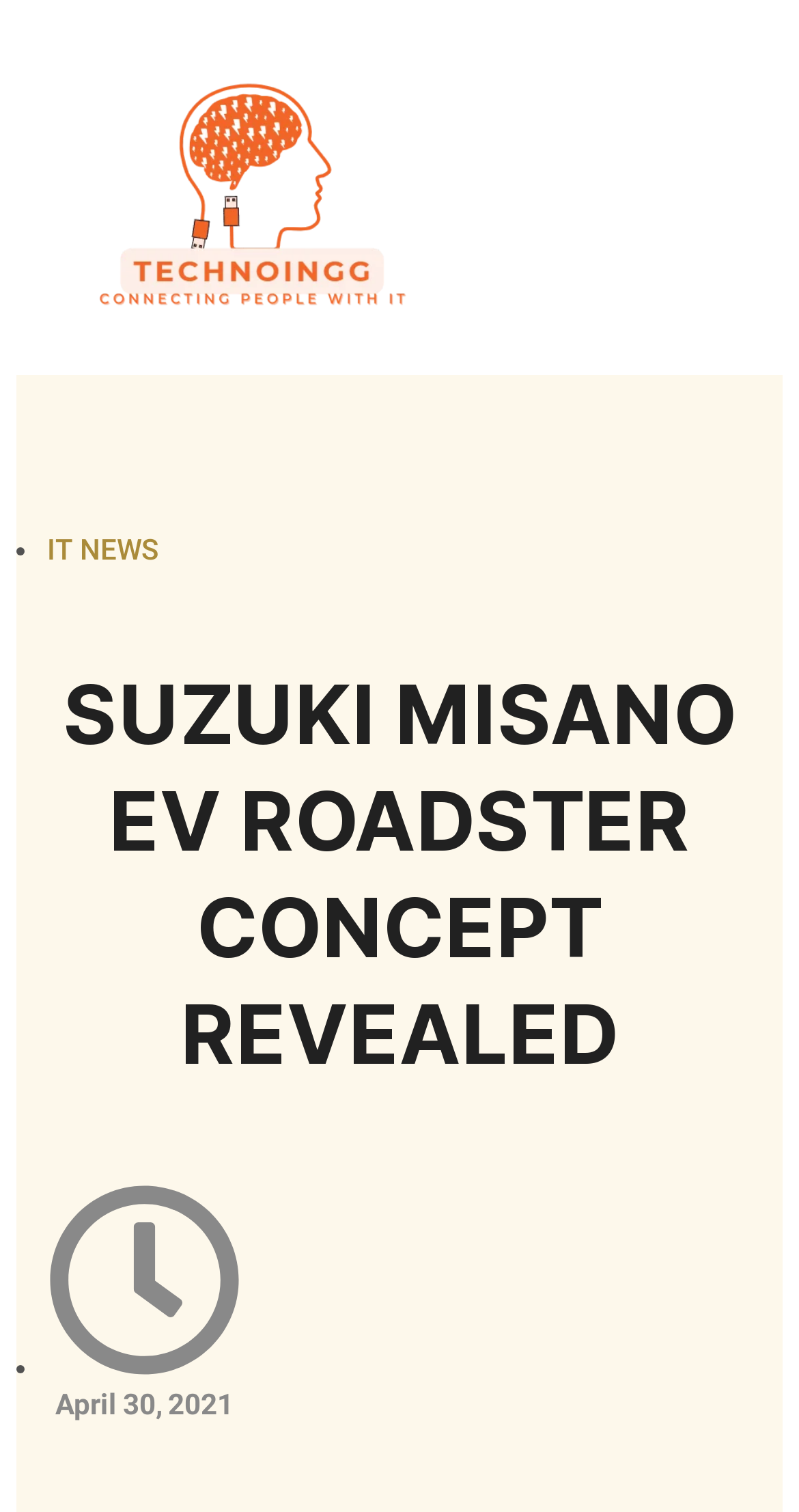Please examine the image and provide a detailed answer to the question: What is the date of the news article?

The date of the news article can be found in the link 'April 30, 2021' which is a child element of the time element with no text content. This link is located at the bottom of the webpage, indicating the publication date of the article.